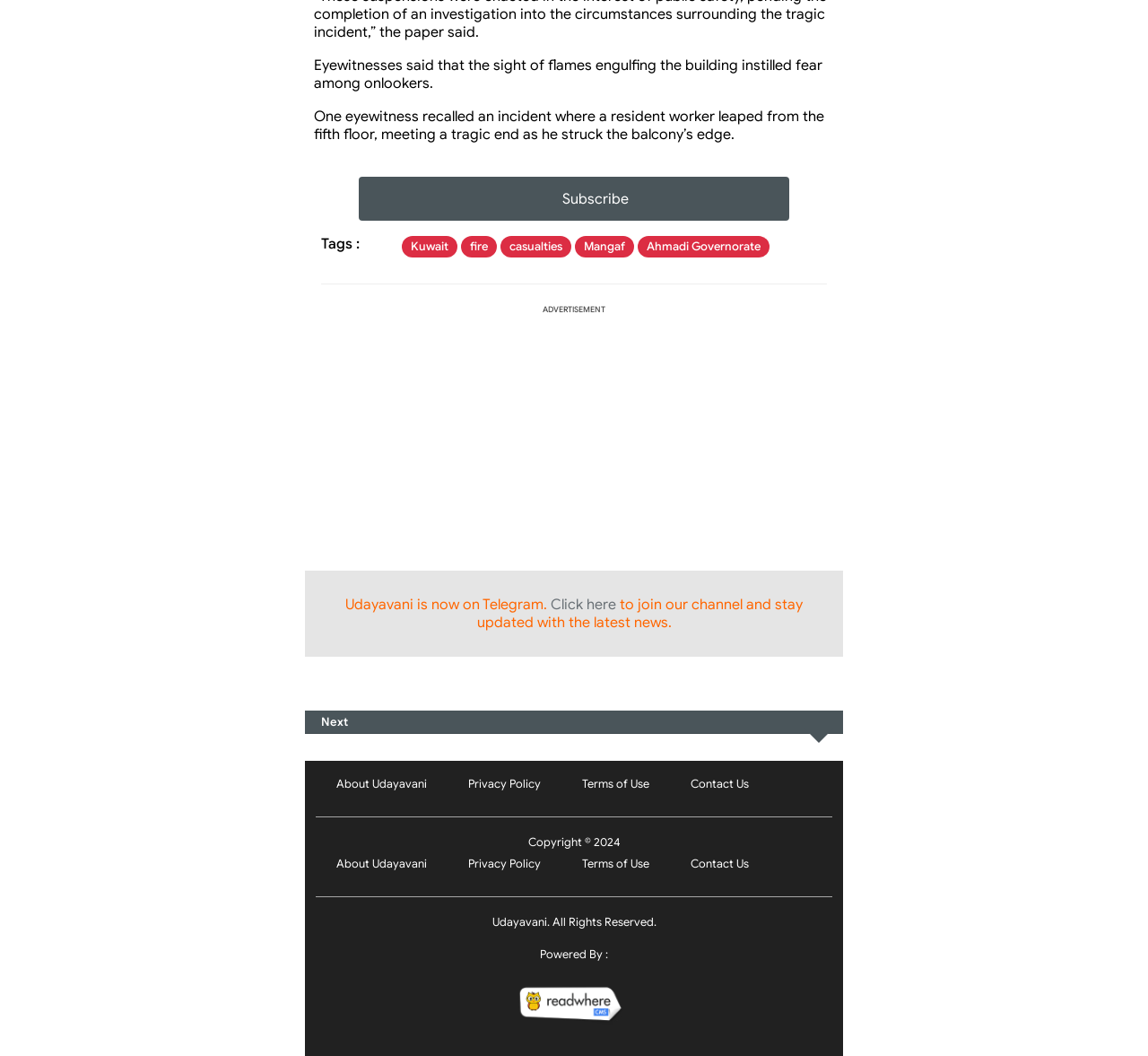Please identify the bounding box coordinates of the element that needs to be clicked to execute the following command: "Click to join the Telegram channel". Provide the bounding box using four float numbers between 0 and 1, formatted as [left, top, right, bottom].

[0.48, 0.564, 0.537, 0.581]